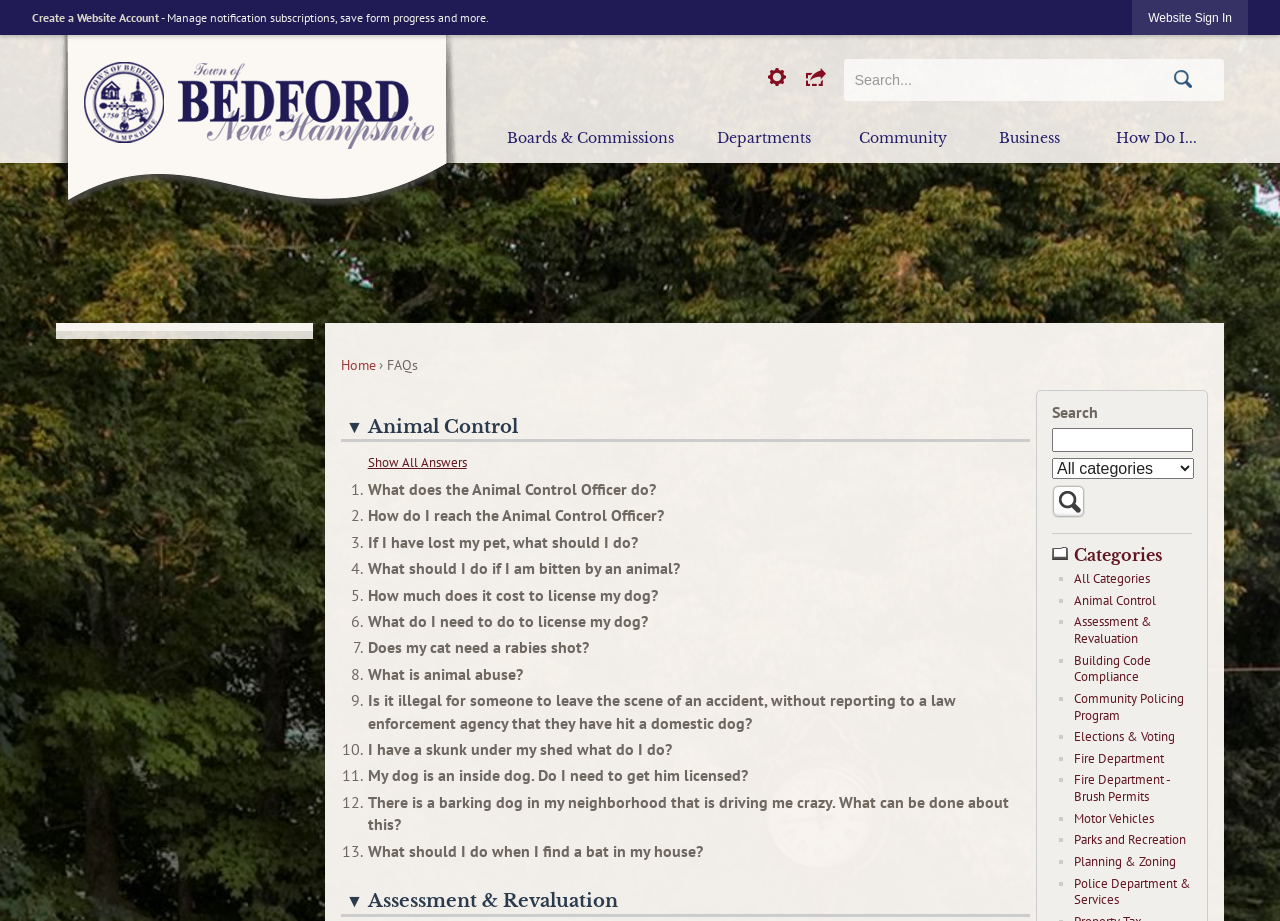Given the element description Home, predict the bounding box coordinates for the UI element in the webpage screenshot. The format should be (top-left x, top-left y, bottom-right x, bottom-right y), and the values should be between 0 and 1.

[0.266, 0.385, 0.293, 0.406]